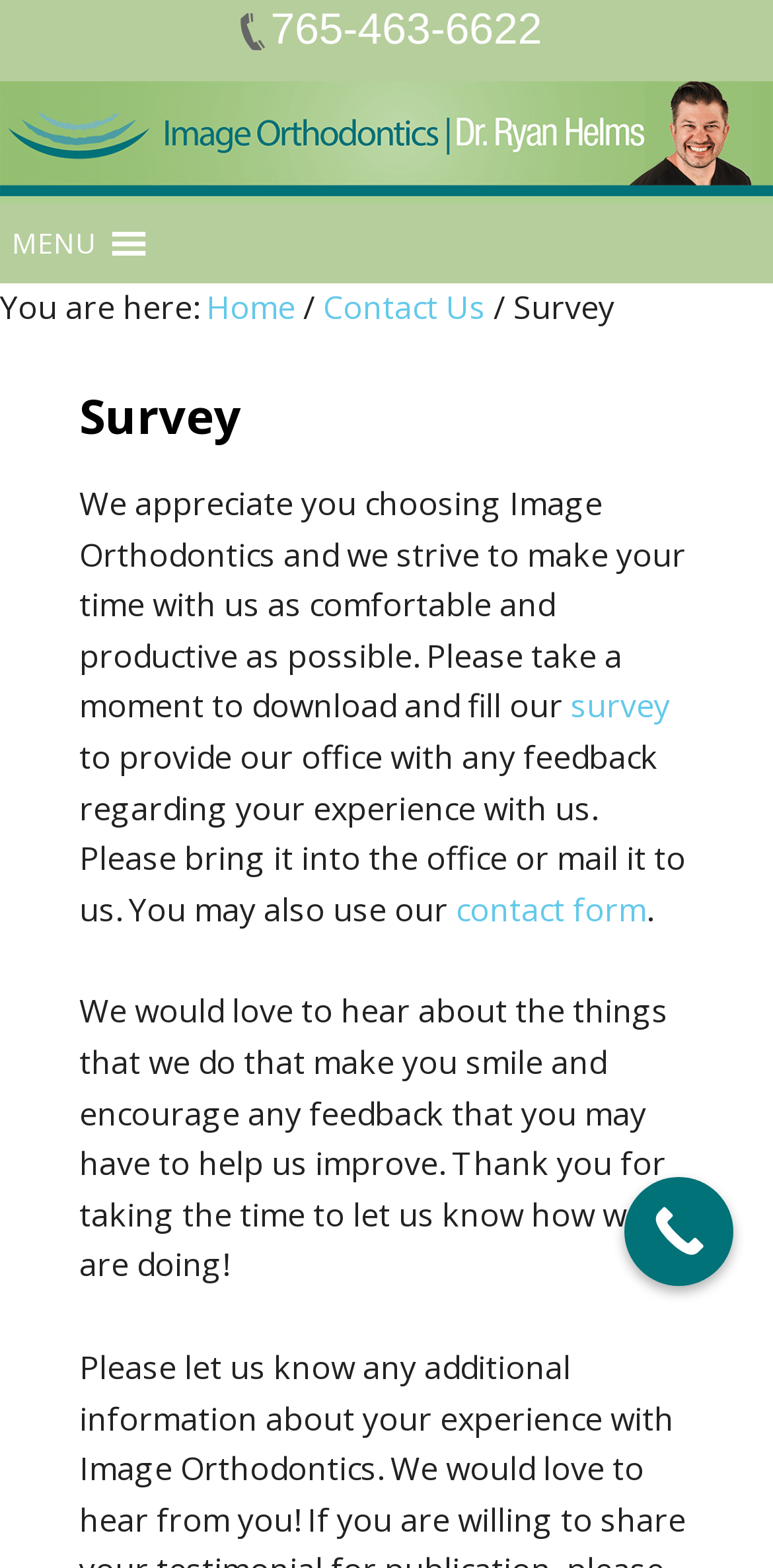How can I contact Image Orthodontics?
Using the screenshot, give a one-word or short phrase answer.

By phone, mail, or contact form